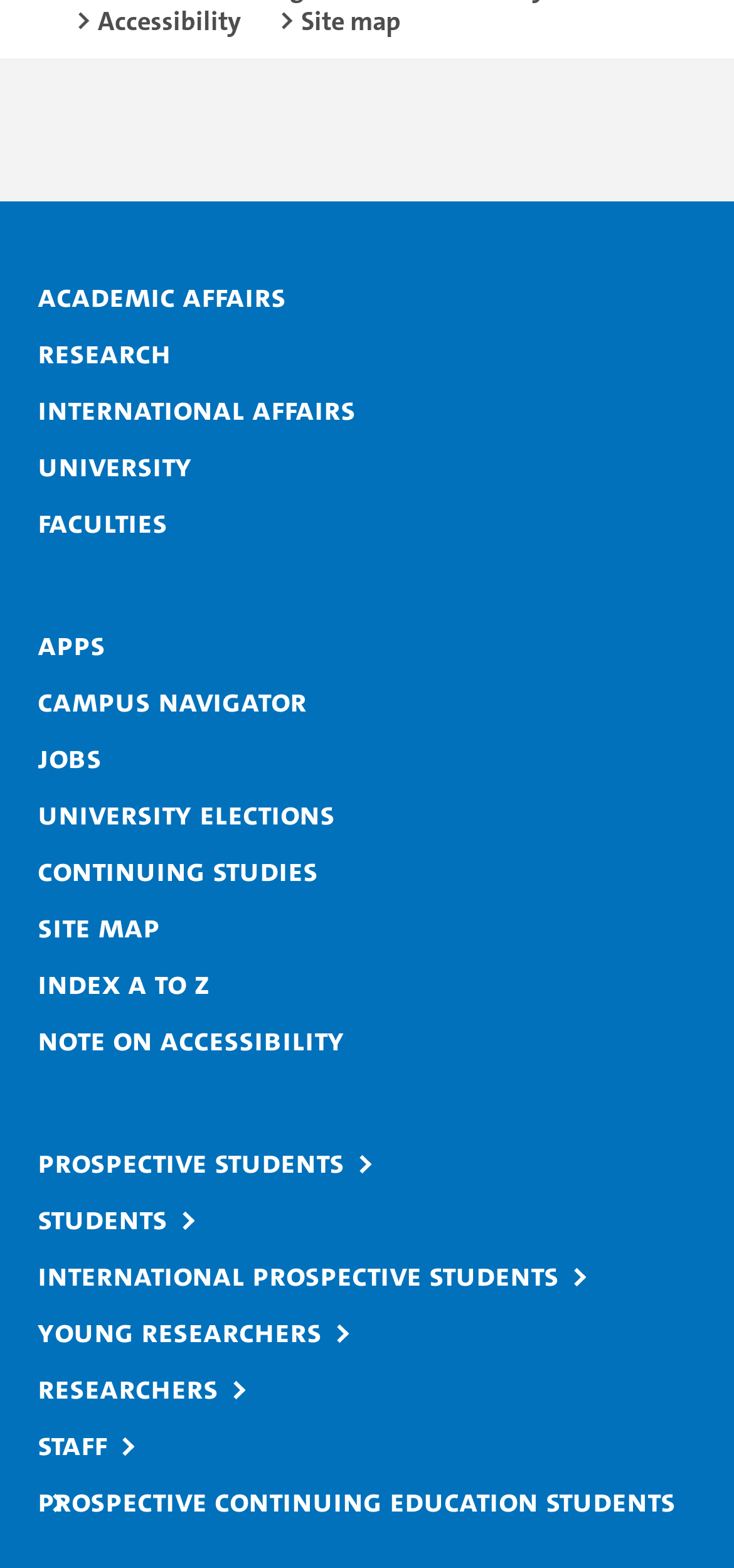Indicate the bounding box coordinates of the clickable region to achieve the following instruction: "View Jobs."

[0.051, 0.469, 0.179, 0.495]